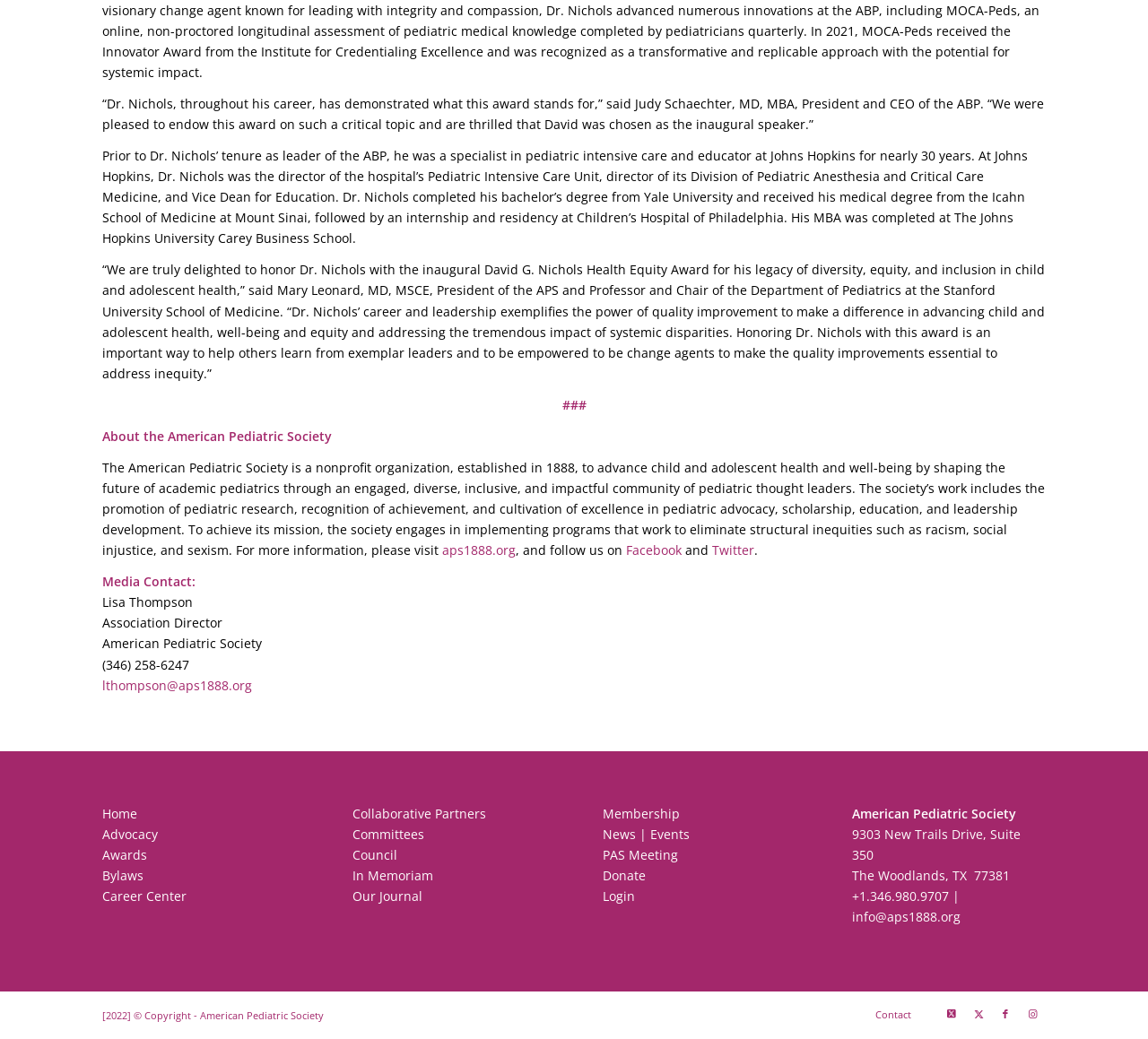Identify the bounding box coordinates for the UI element described by the following text: "Home". Provide the coordinates as four float numbers between 0 and 1, in the format [left, top, right, bottom].

[0.089, 0.774, 0.12, 0.791]